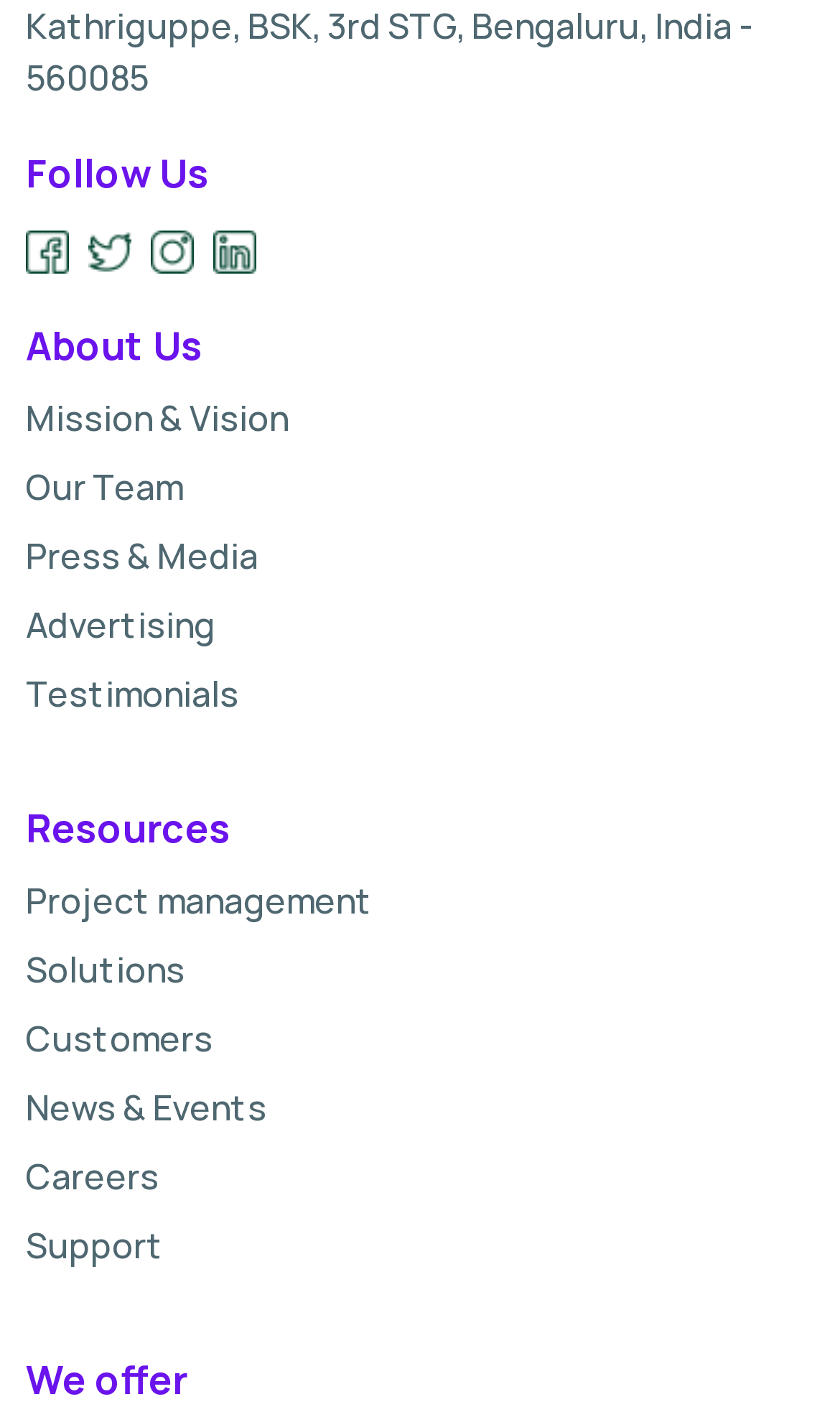Please find the bounding box coordinates of the element's region to be clicked to carry out this instruction: "Read littlegreenwedding's blog".

None